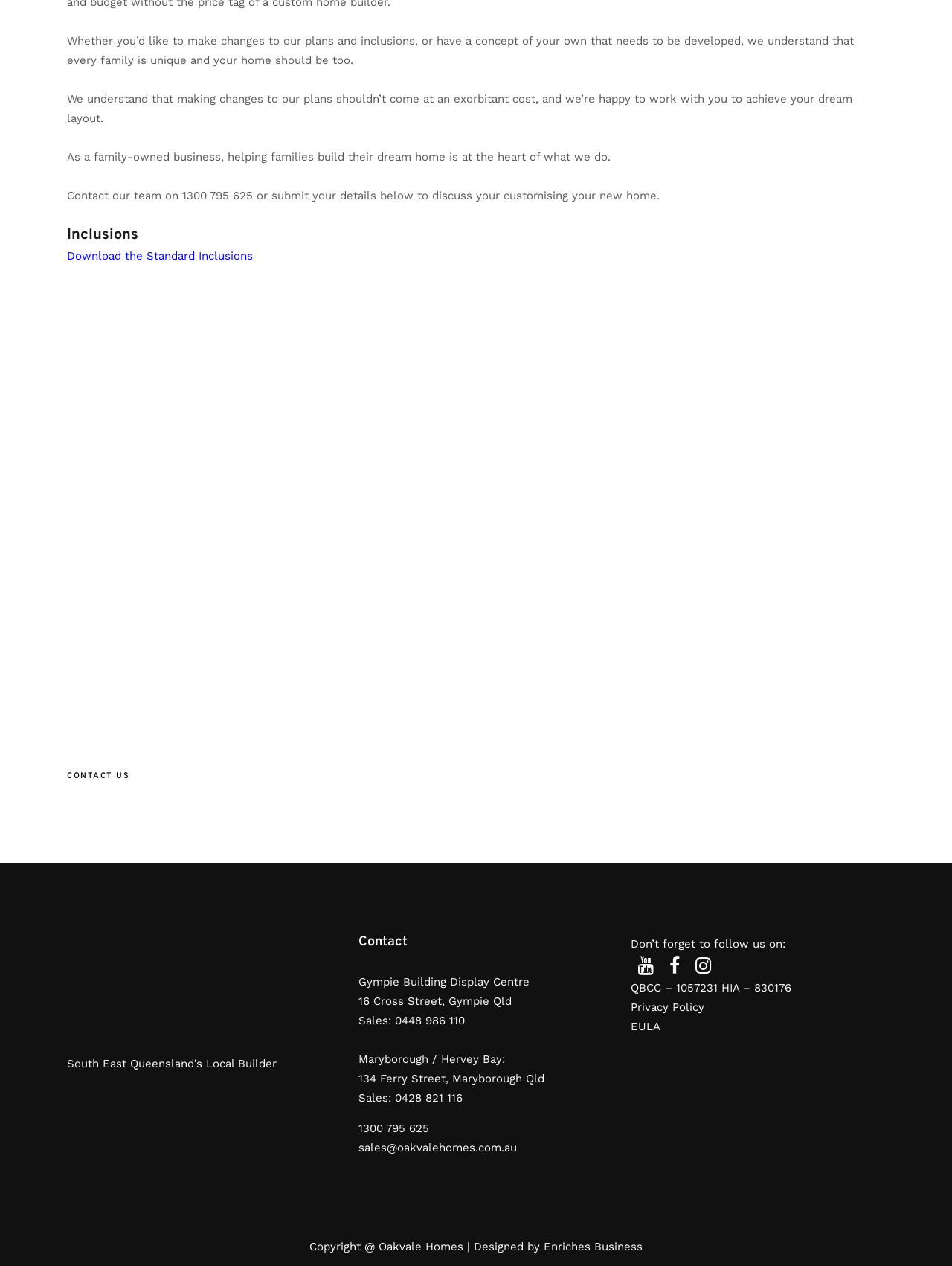What is the business type of the company?
Make sure to answer the question with a detailed and comprehensive explanation.

Based on the content of the webpage, it appears that the company is a home builder, as they mention 'building your dream home' and provide information about customizing home plans and inclusions.